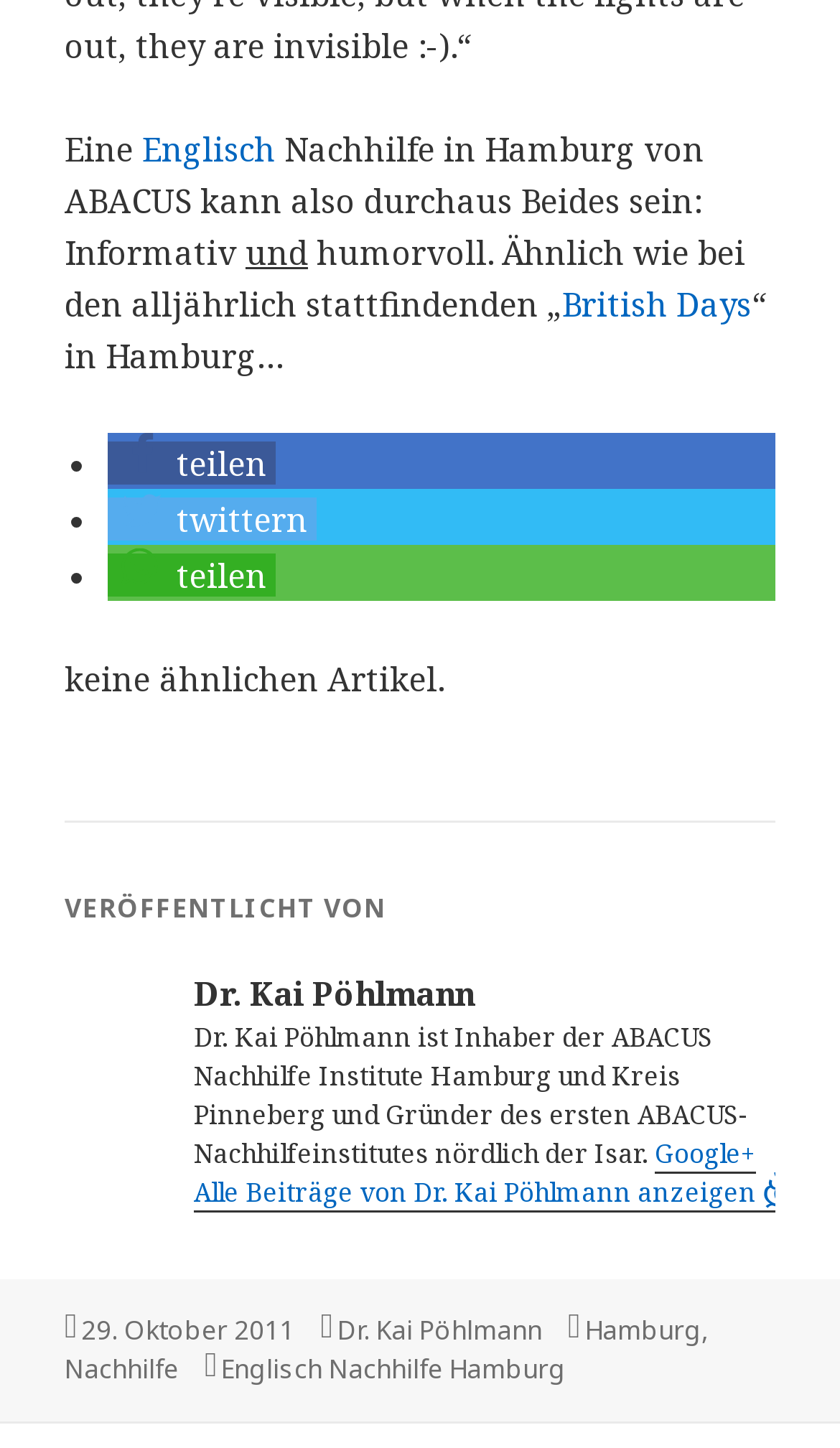Locate the bounding box for the described UI element: "Hamburg". Ensure the coordinates are four float numbers between 0 and 1, formatted as [left, top, right, bottom].

[0.696, 0.906, 0.835, 0.933]